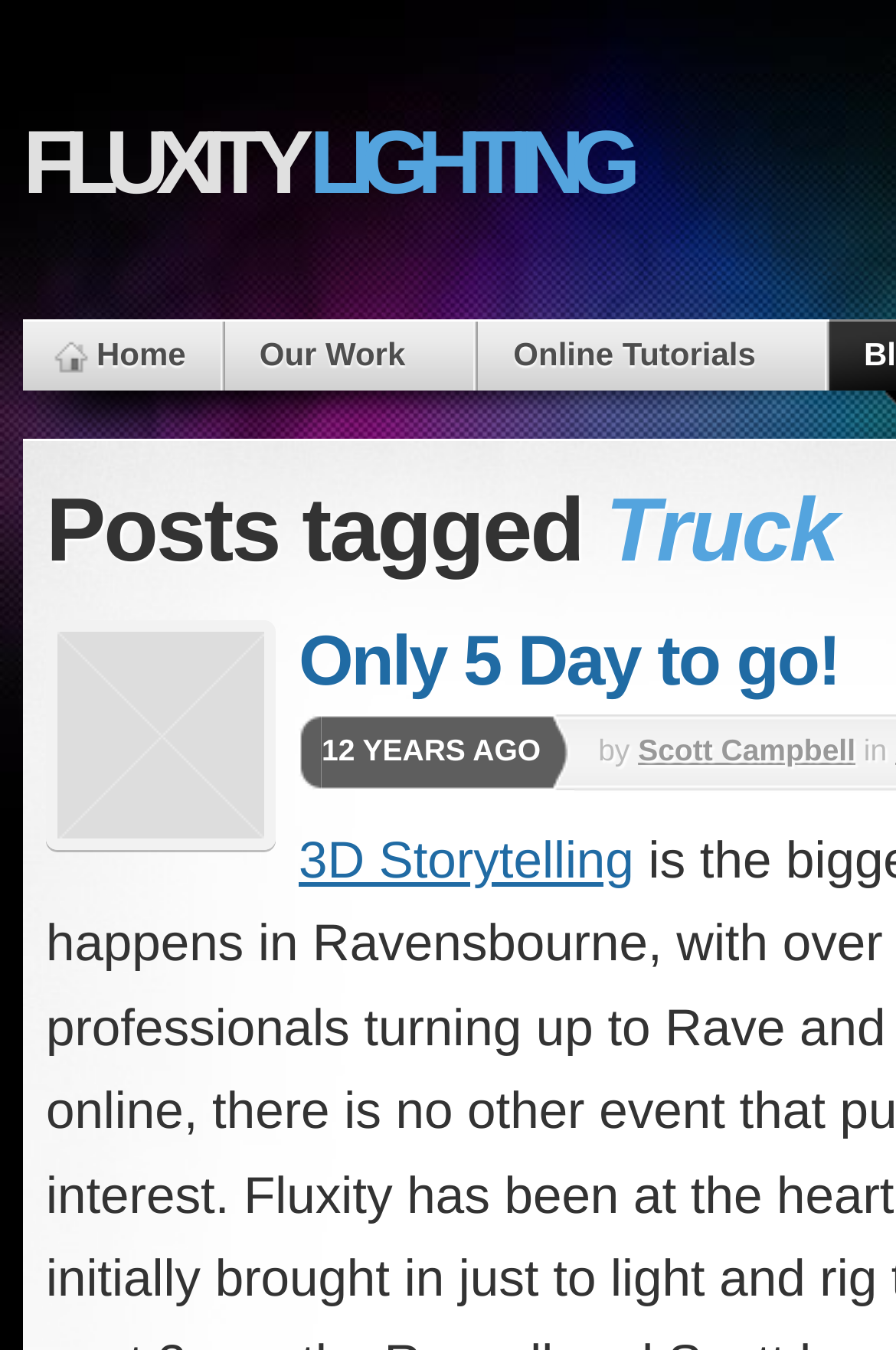Can you find the bounding box coordinates for the element that needs to be clicked to execute this instruction: "view online tutorials"? The coordinates should be given as four float numbers between 0 and 1, i.e., [left, top, right, bottom].

[0.534, 0.238, 0.92, 0.289]